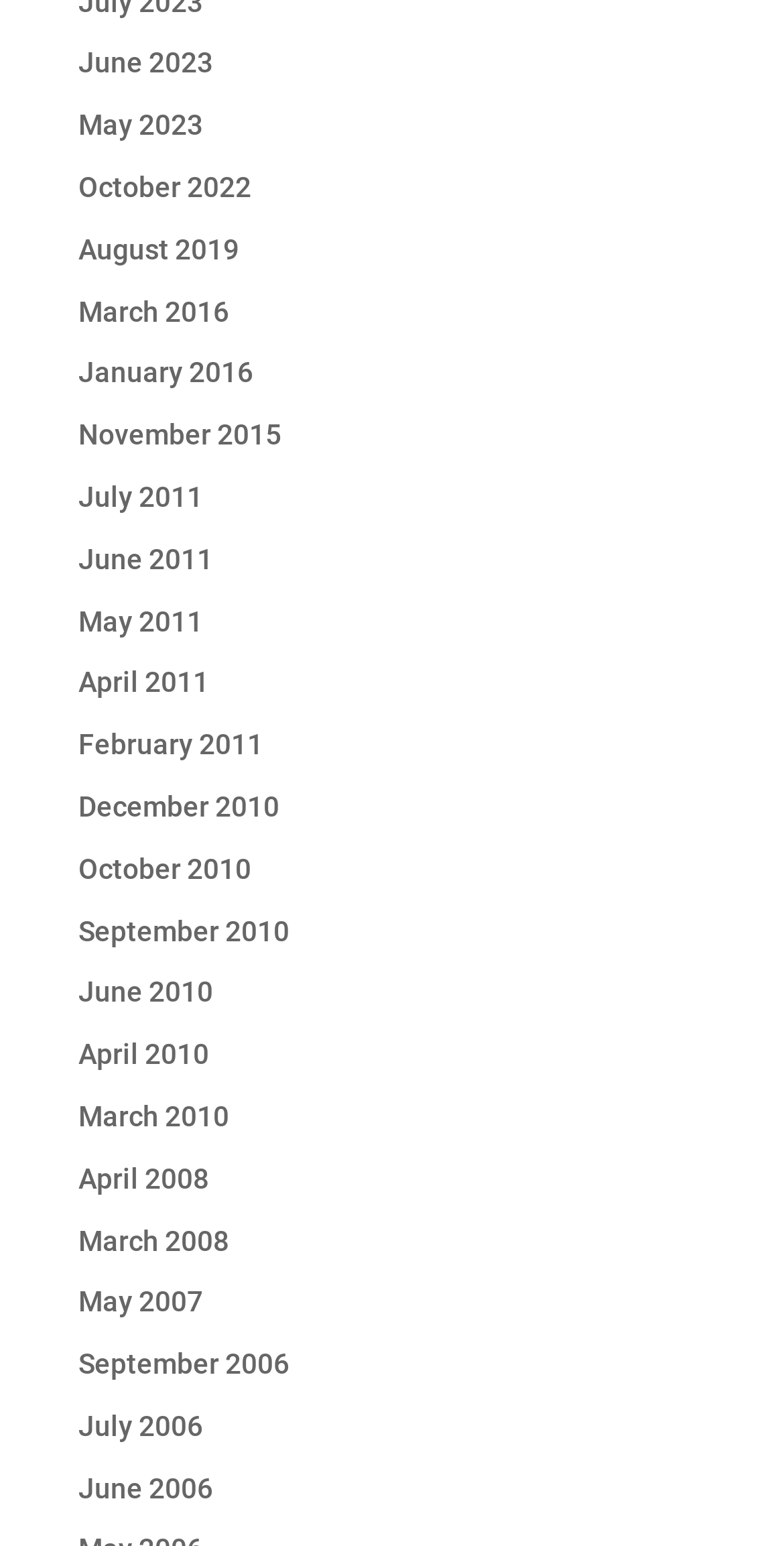Locate the bounding box coordinates of the clickable area needed to fulfill the instruction: "View Vastu Shastra".

None